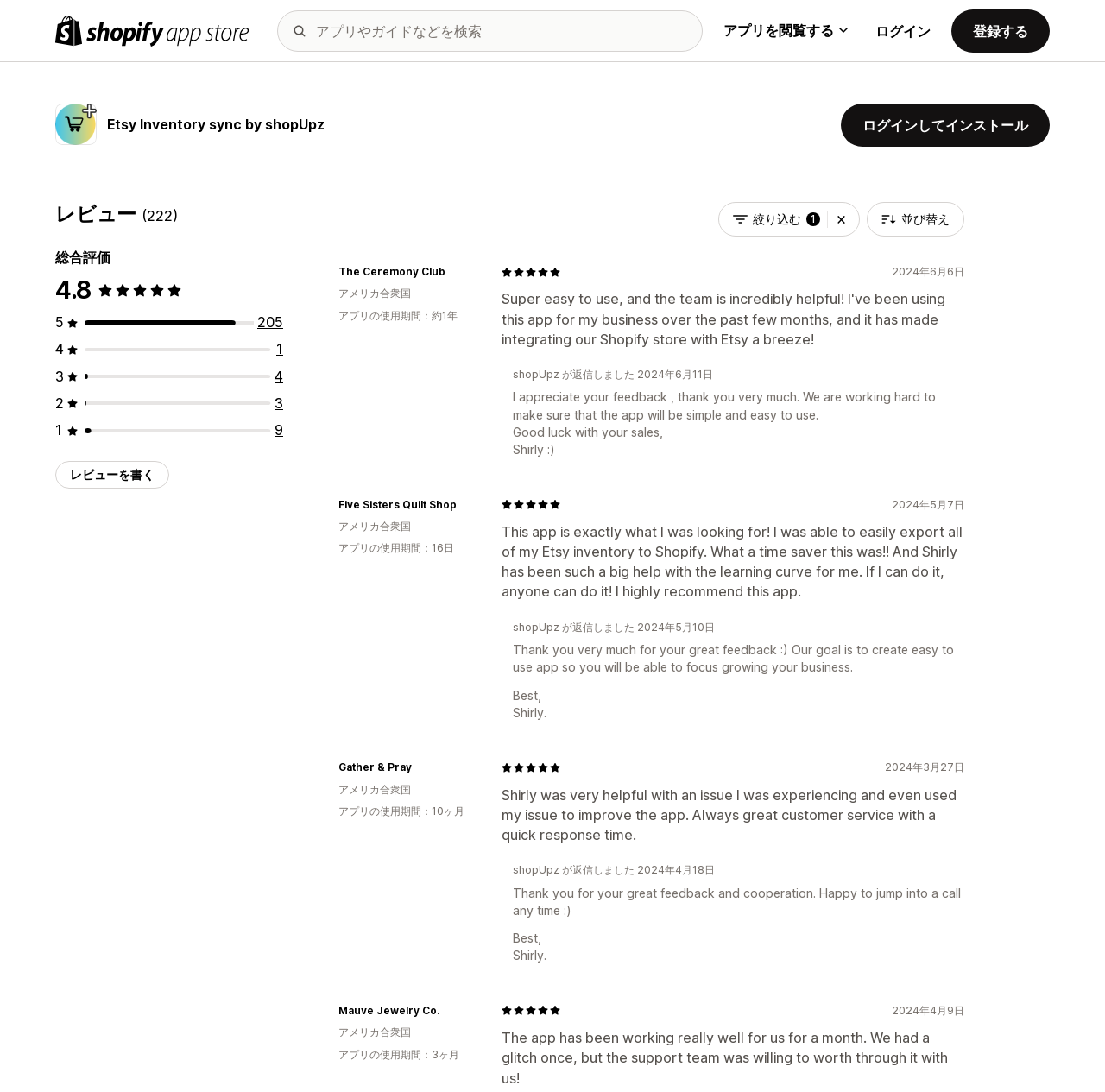Point out the bounding box coordinates of the section to click in order to follow this instruction: "Search for apps or guides".

[0.251, 0.009, 0.636, 0.047]